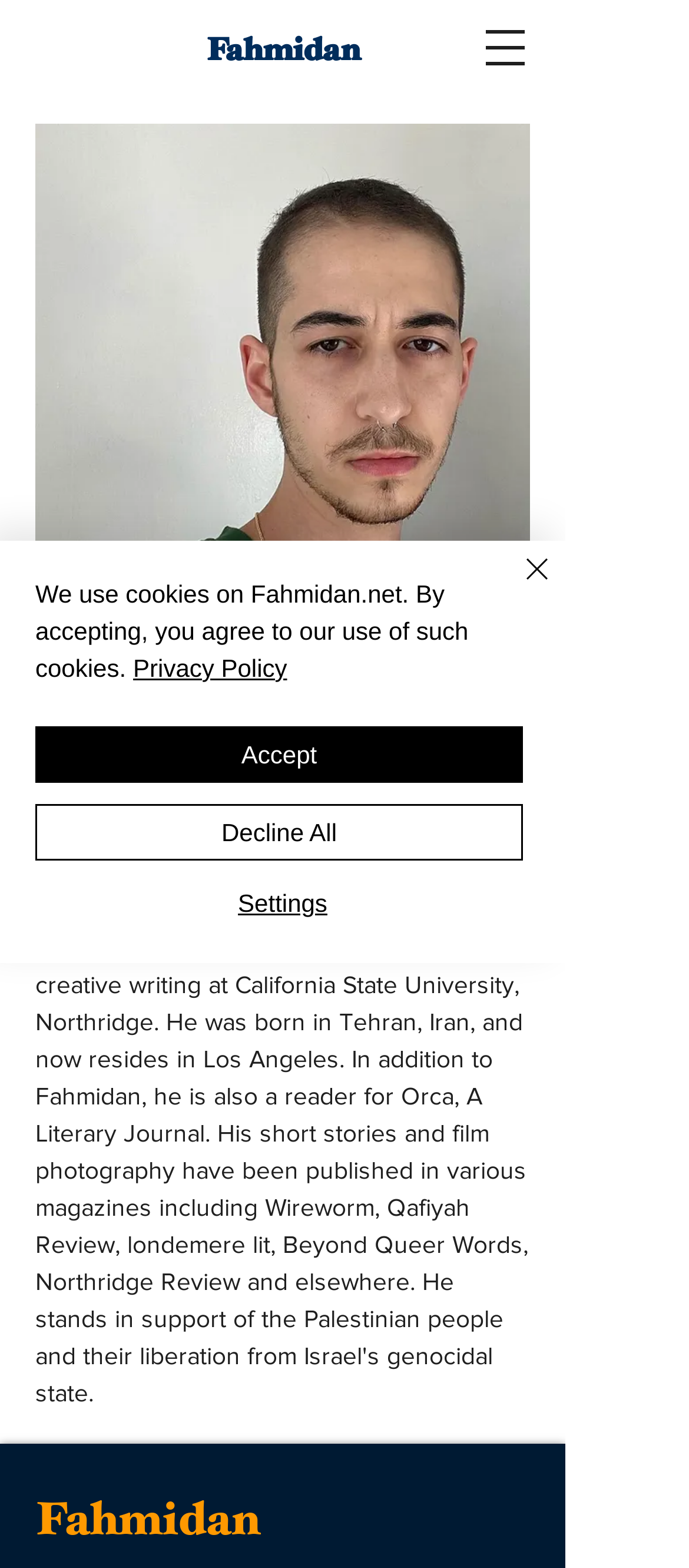What is the purpose of the 'Settings' button?
Please utilize the information in the image to give a detailed response to the question.

I found a button element with the text 'Settings' inside an alert element with a message about cookies. This suggests that the 'Settings' button is related to cookie settings.